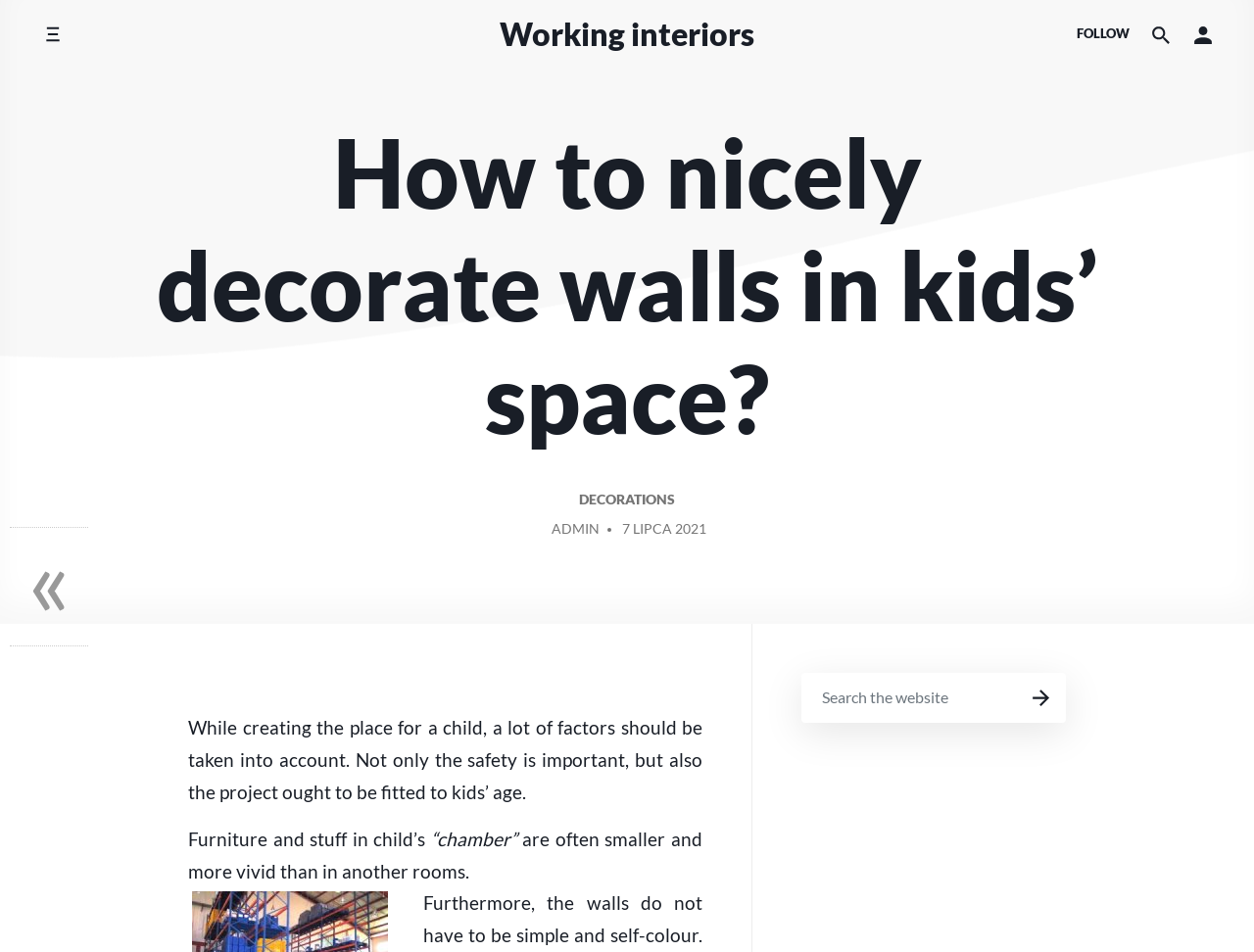Please pinpoint the bounding box coordinates for the region I should click to adhere to this instruction: "Search the website".

[0.91, 0.008, 0.943, 0.064]